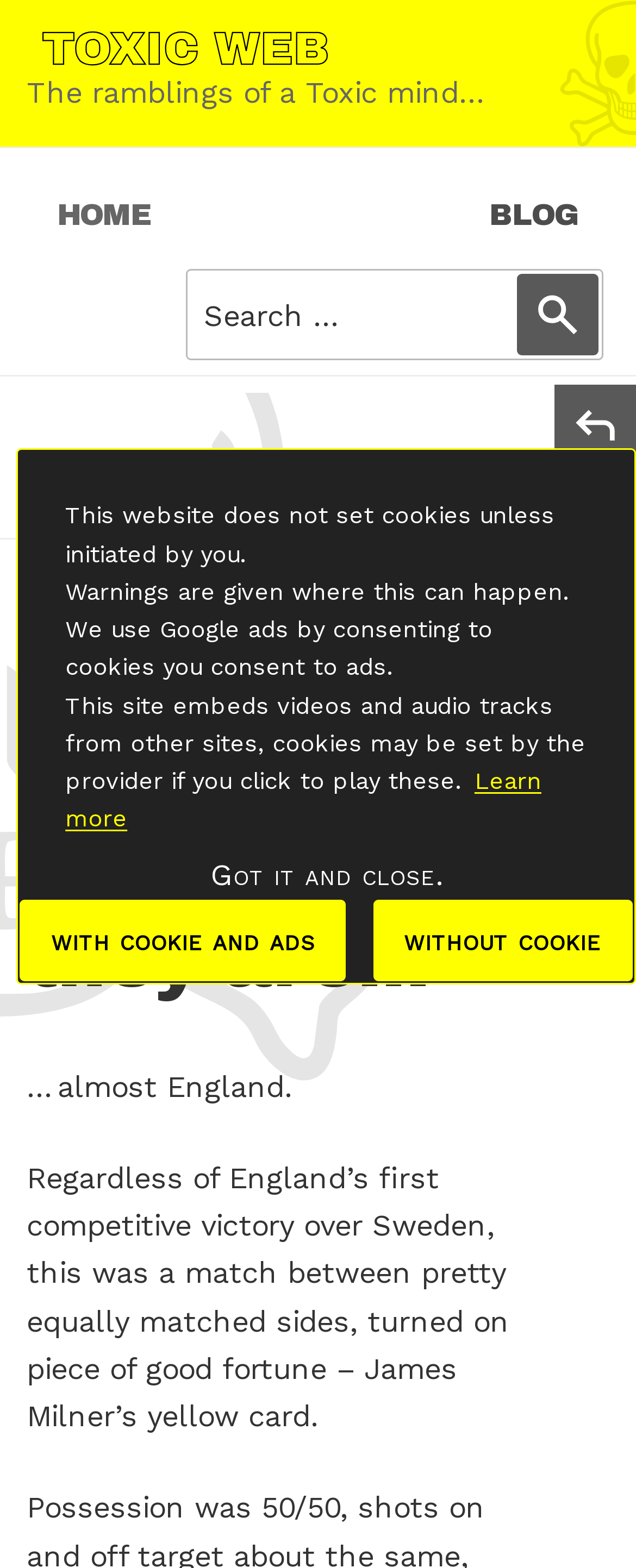Could you provide the bounding box coordinates for the portion of the screen to click to complete this instruction: "Read the blog"?

[0.731, 0.104, 0.949, 0.172]